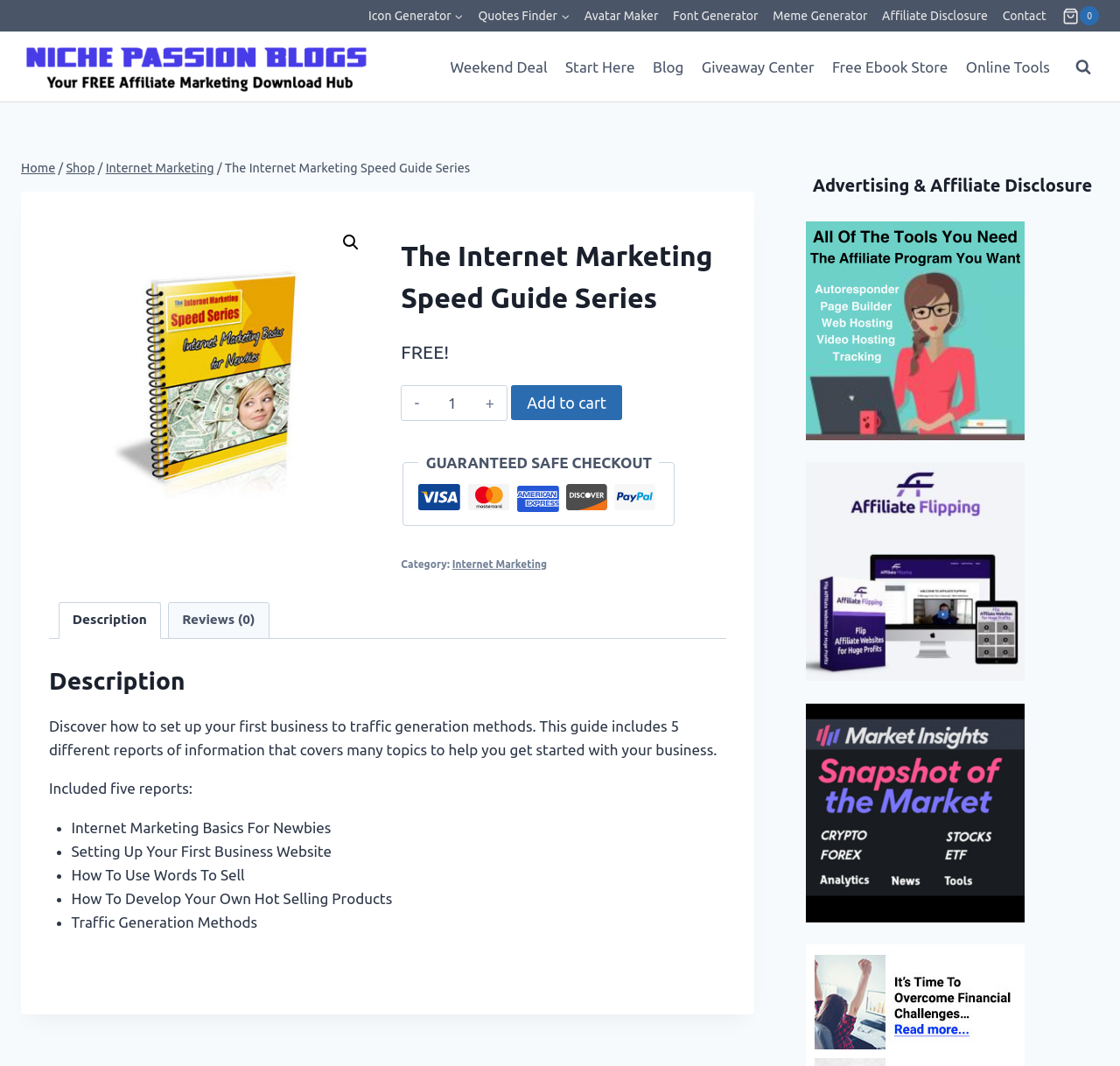Pinpoint the bounding box coordinates of the clickable area needed to execute the instruction: "Add to cart". The coordinates should be specified as four float numbers between 0 and 1, i.e., [left, top, right, bottom].

[0.456, 0.362, 0.556, 0.394]